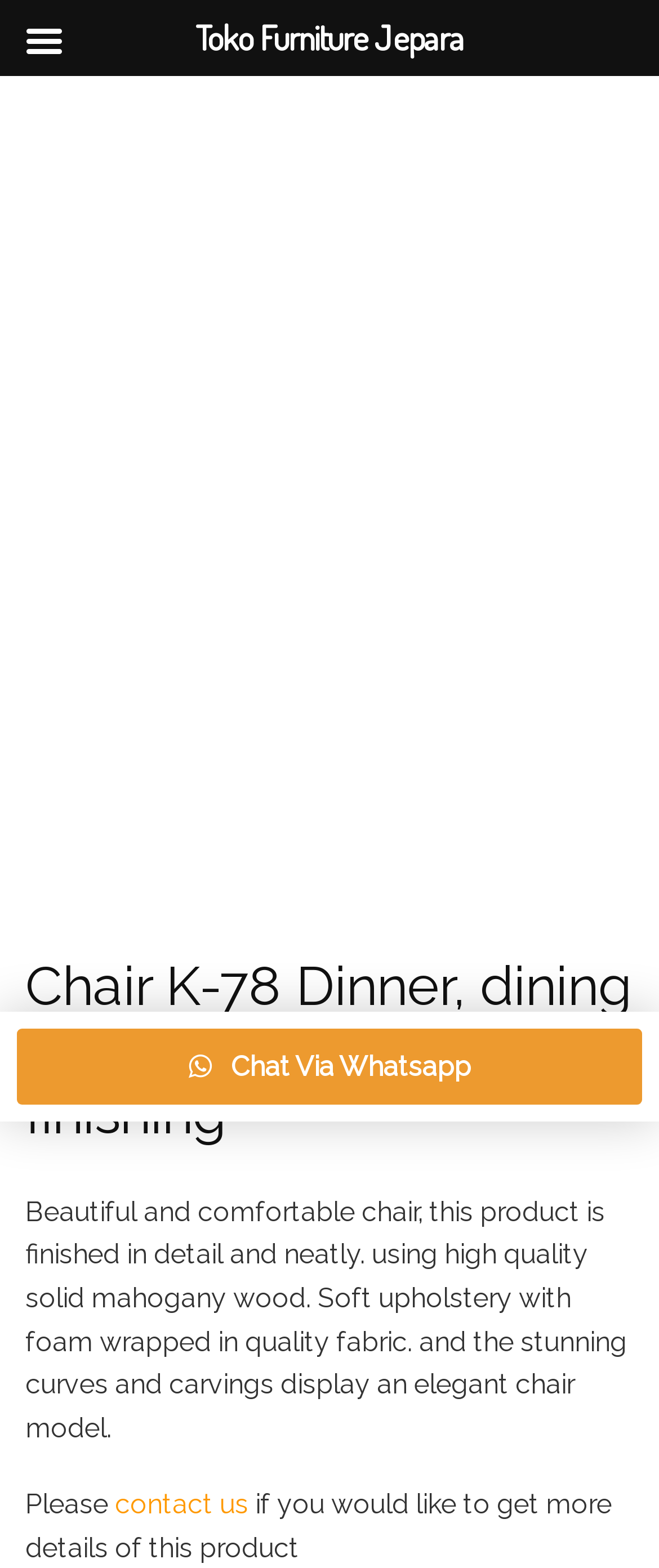What is the chat option available on the webpage?
Based on the screenshot, respond with a single word or phrase.

Whatsapp